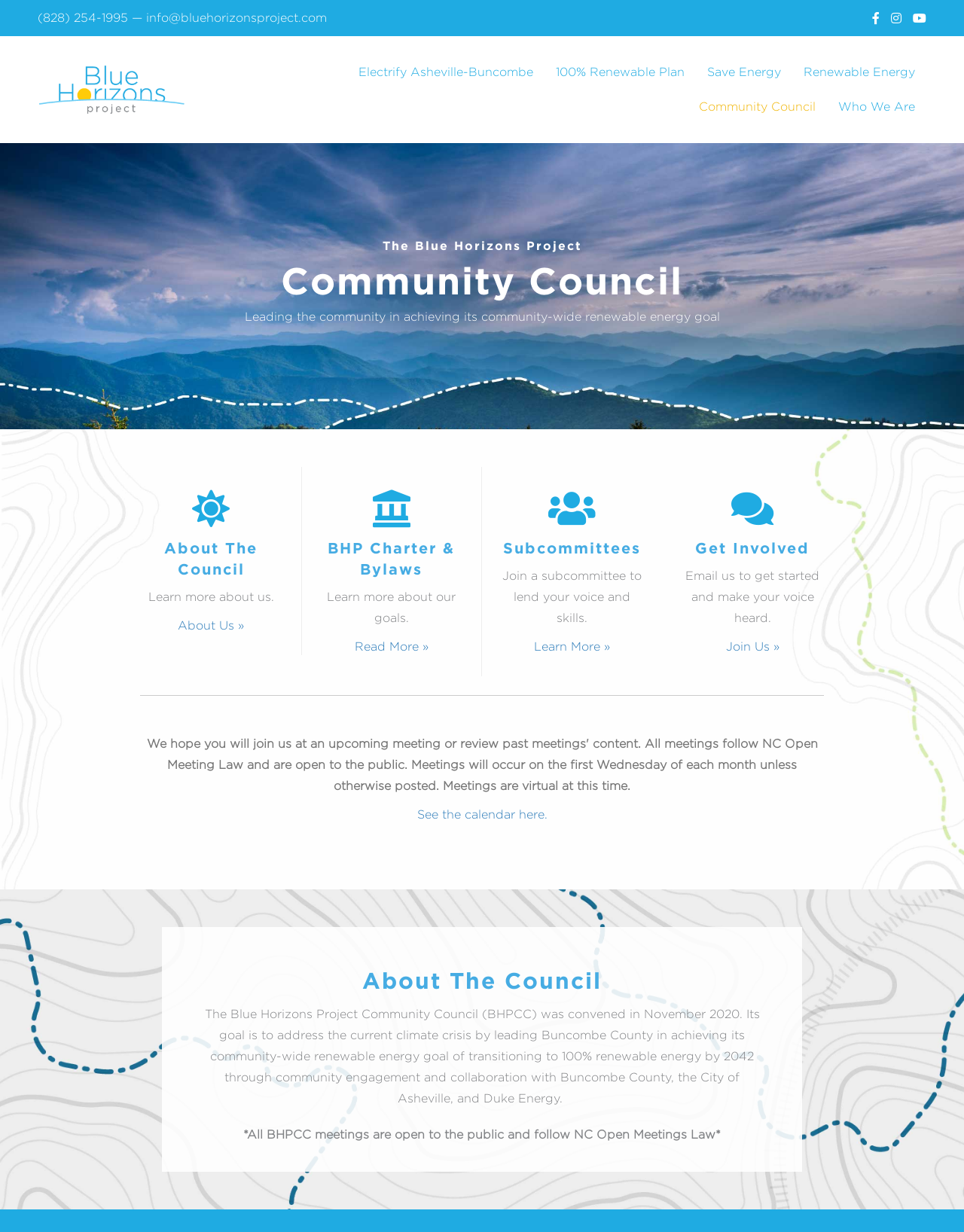Provide the bounding box coordinates for the UI element that is described by this text: "Join Us »". The coordinates should be in the form of four float numbers between 0 and 1: [left, top, right, bottom].

[0.753, 0.52, 0.808, 0.53]